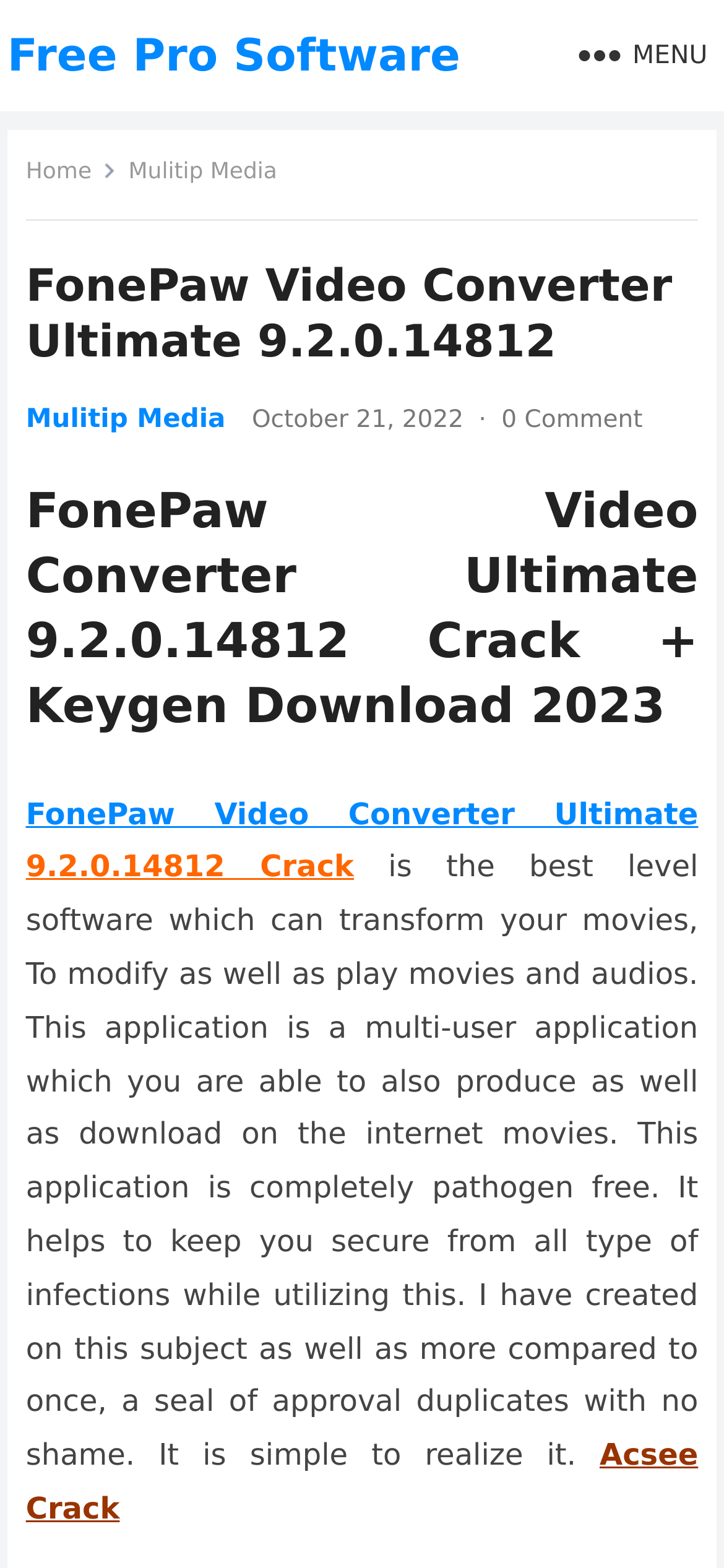What is the purpose of the FonePaw Video Converter Ultimate software?
Using the information from the image, answer the question thoroughly.

According to the StaticText element, the FonePaw Video Converter Ultimate software is a multi-user application that can transform movies and audios, and also produce and download online movies.